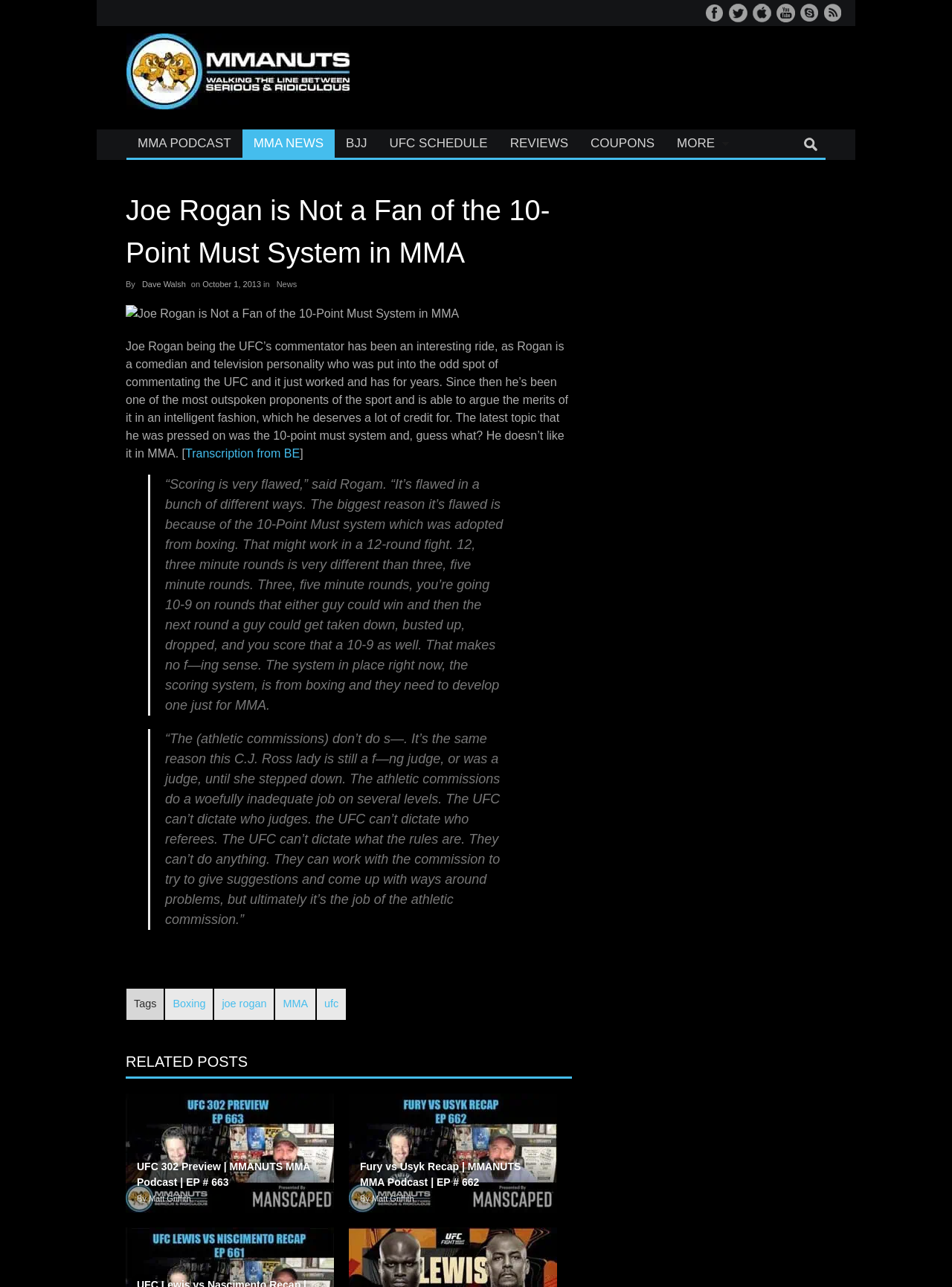Please provide the bounding box coordinates for the element that needs to be clicked to perform the following instruction: "Click on MMA Podcast". The coordinates should be given as four float numbers between 0 and 1, i.e., [left, top, right, bottom].

[0.133, 0.077, 0.367, 0.087]